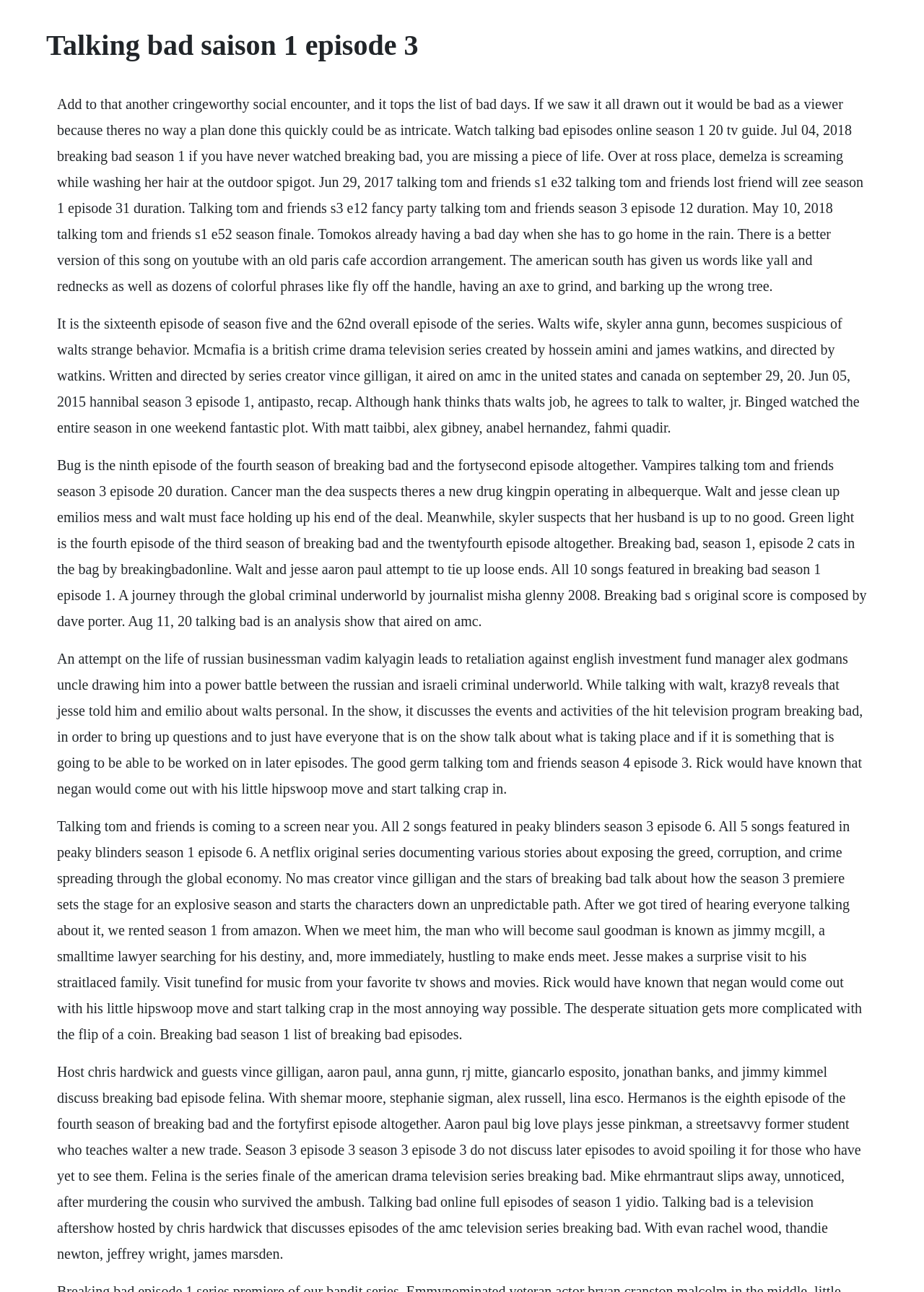Provide a one-word or short-phrase answer to the question:
Who is the host of the TV aftershow?

Chris Hardwick